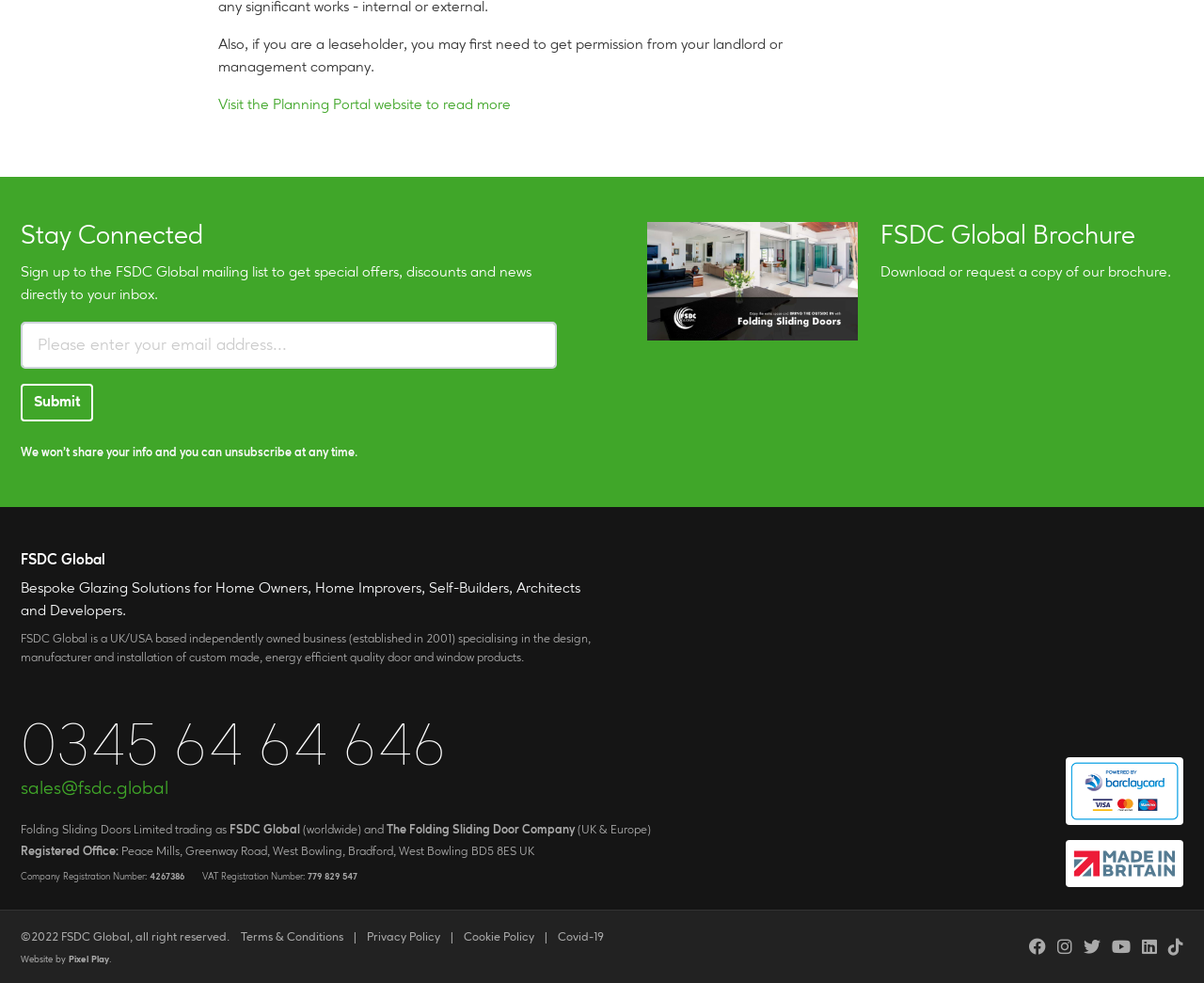Provide the bounding box coordinates for the specified HTML element described in this description: "Submit". The coordinates should be four float numbers ranging from 0 to 1, in the format [left, top, right, bottom].

[0.017, 0.39, 0.077, 0.429]